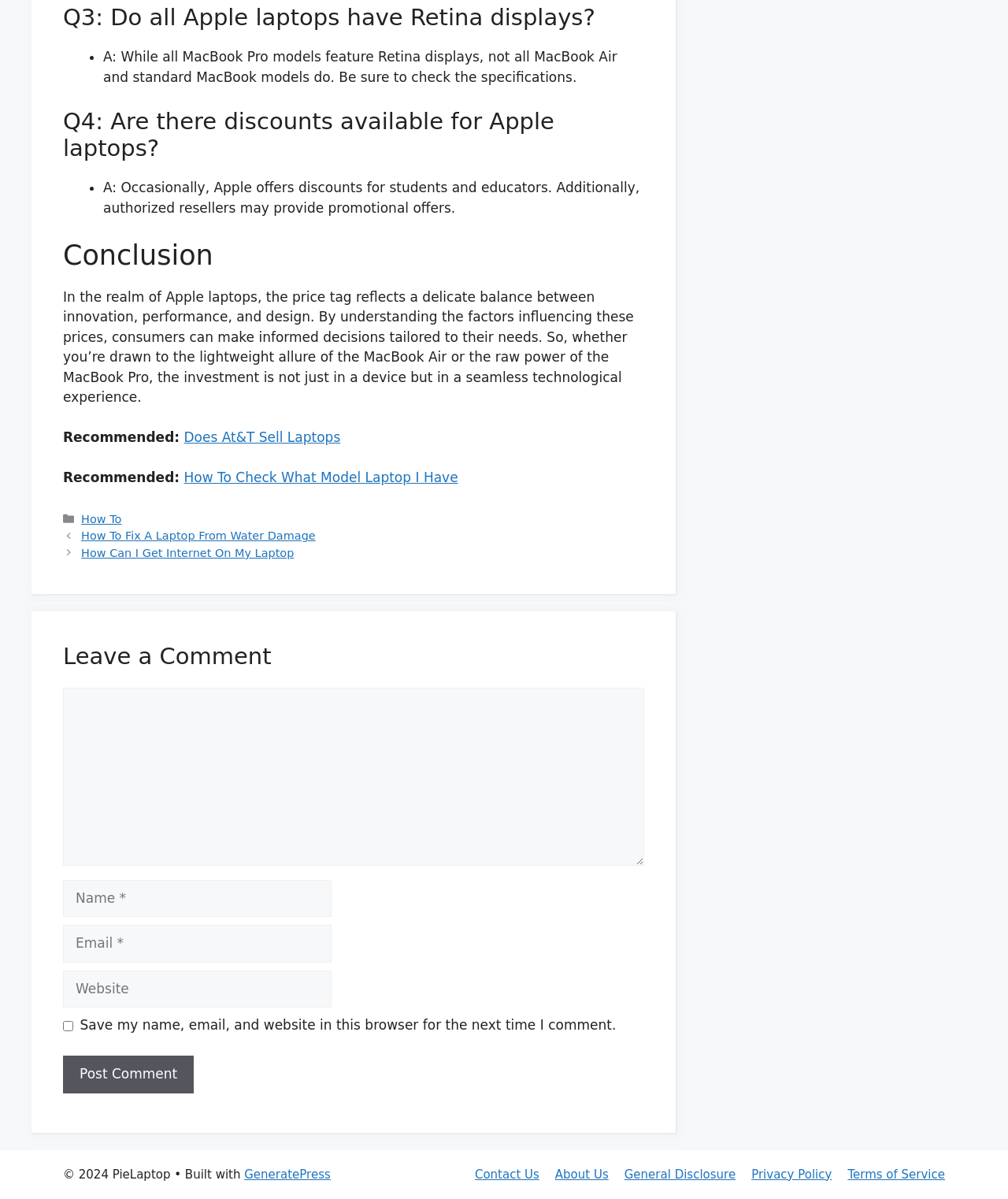Please mark the clickable region by giving the bounding box coordinates needed to complete this instruction: "Login to the forum".

None